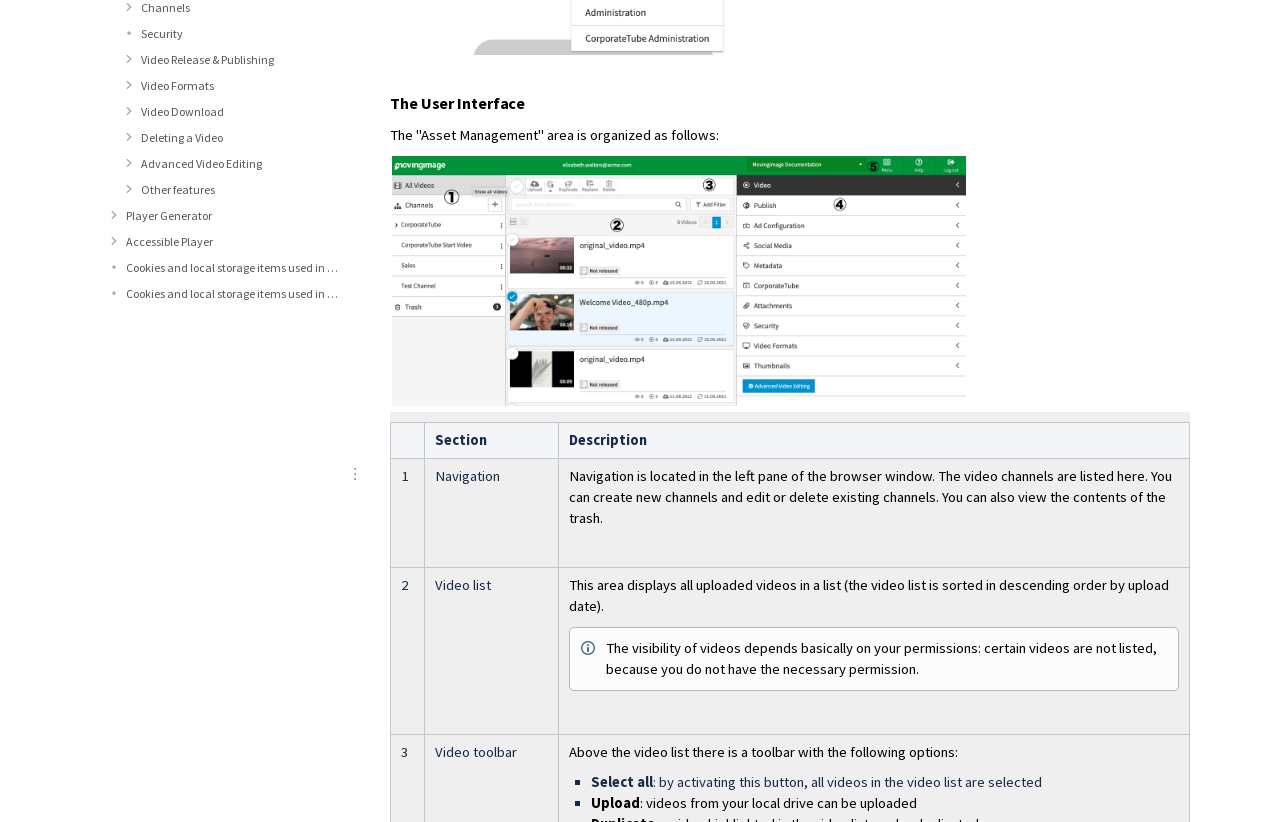Highlight the bounding box of the UI element that corresponds to this description: "Security".

[0.11, 0.026, 0.265, 0.058]